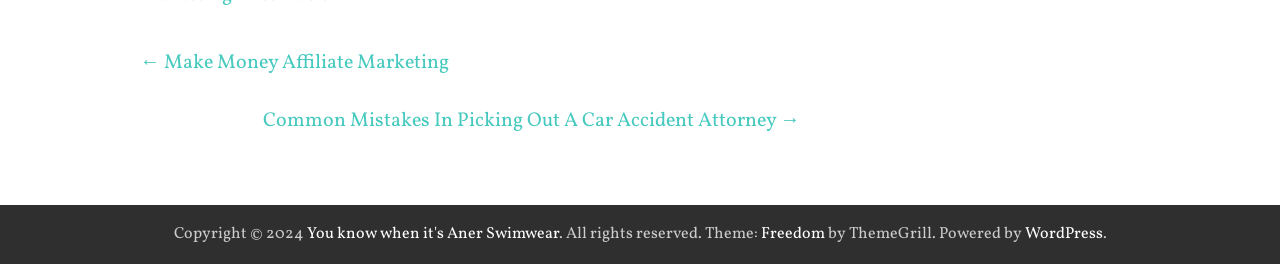What is the platform that powers the website?
Can you provide a detailed and comprehensive answer to the question?

I found the platform that powers the website by looking at the footer section, where it says 'Powered by WordPress'.